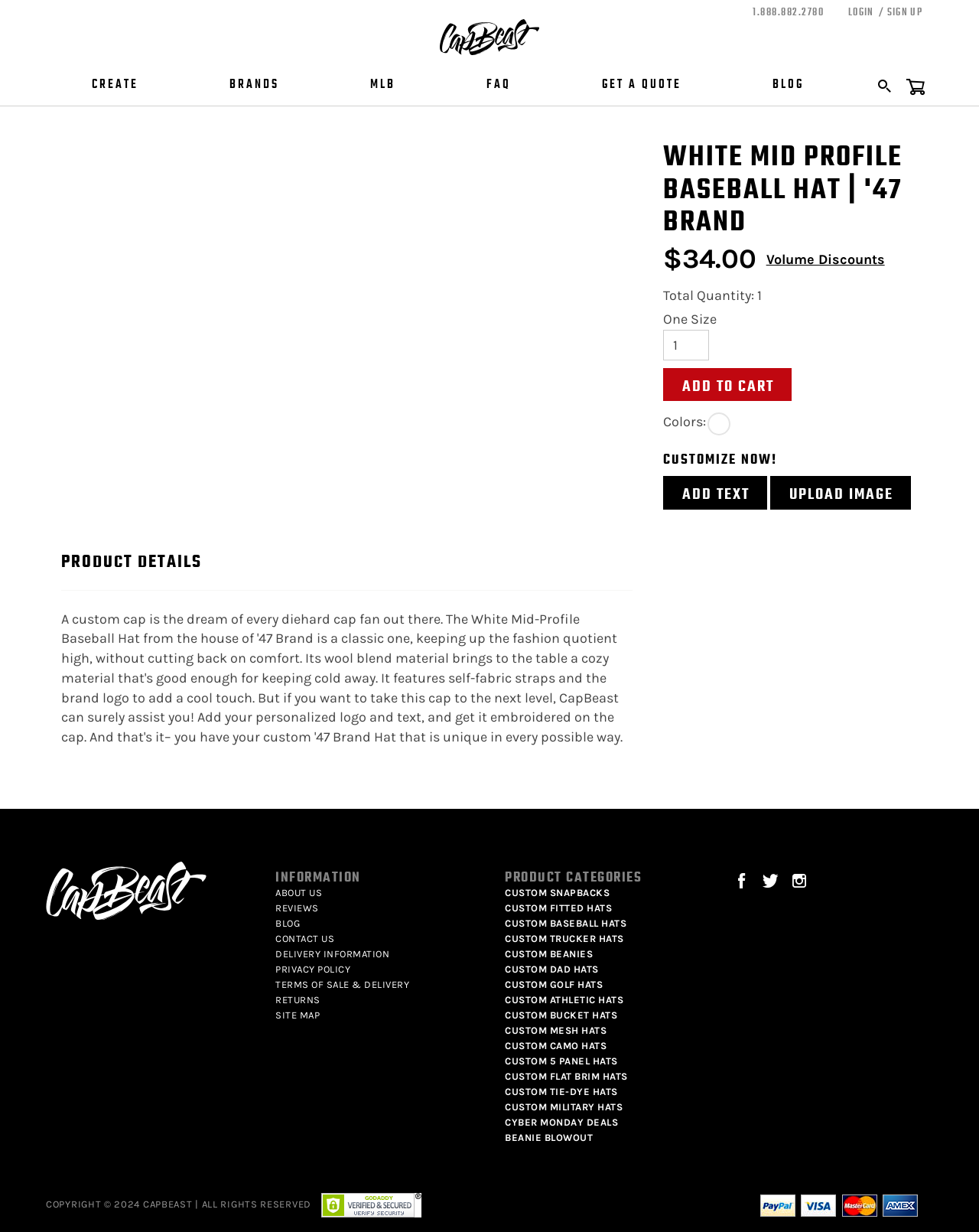Offer a thorough description of the webpage.

This webpage is about a custom cap, specifically the White Mid-Profile Baseball Hat from '47 Brand. At the top, there are several links, including a phone number, login, sign up, and a logo of Capbeast, which is an image. Below these links, there is a horizontal separator.

The main content of the page is divided into two sections. On the left, there is a heading with the product name, followed by the price, $34.00. Below the price, there are options to select the quantity, with a spin button to increase or decrease the quantity. There is also a button to add the product to the cart.

On the right side of the main content, there are links to customize the cap, including adding text or uploading an image. Below these links, there is a heading "PRODUCT DETAILS" followed by a horizontal separator.

Below the main content, there is a section with links to information about the company, including about us, reviews, blog, contact us, and more. Next to this section, there is another section with links to product categories, such as custom snapbacks, custom fitted hats, and more.

At the bottom of the page, there is a copyright notice, followed by links to social media and payment options, including PayPal, Visa, Mastercard, and Amex. There are also images of a verified and secured logo, as well as the logos of the payment options.